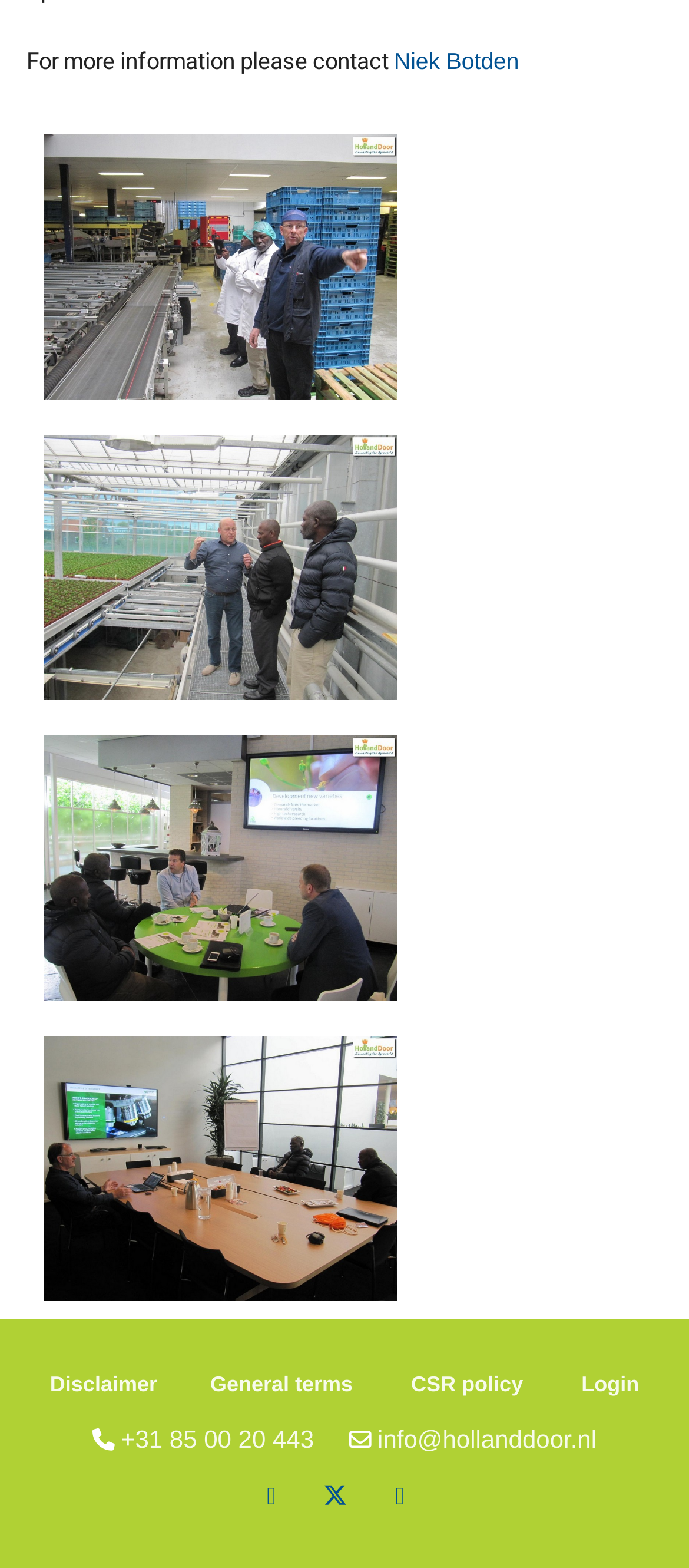Extract the bounding box coordinates for the HTML element that matches this description: "Login". The coordinates should be four float numbers between 0 and 1, i.e., [left, top, right, bottom].

[0.844, 0.875, 0.927, 0.89]